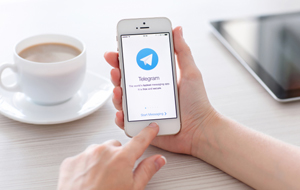Answer the question below in one word or phrase:
What is the purpose of the cup of coffee in the background?

To suggest a relaxed setting